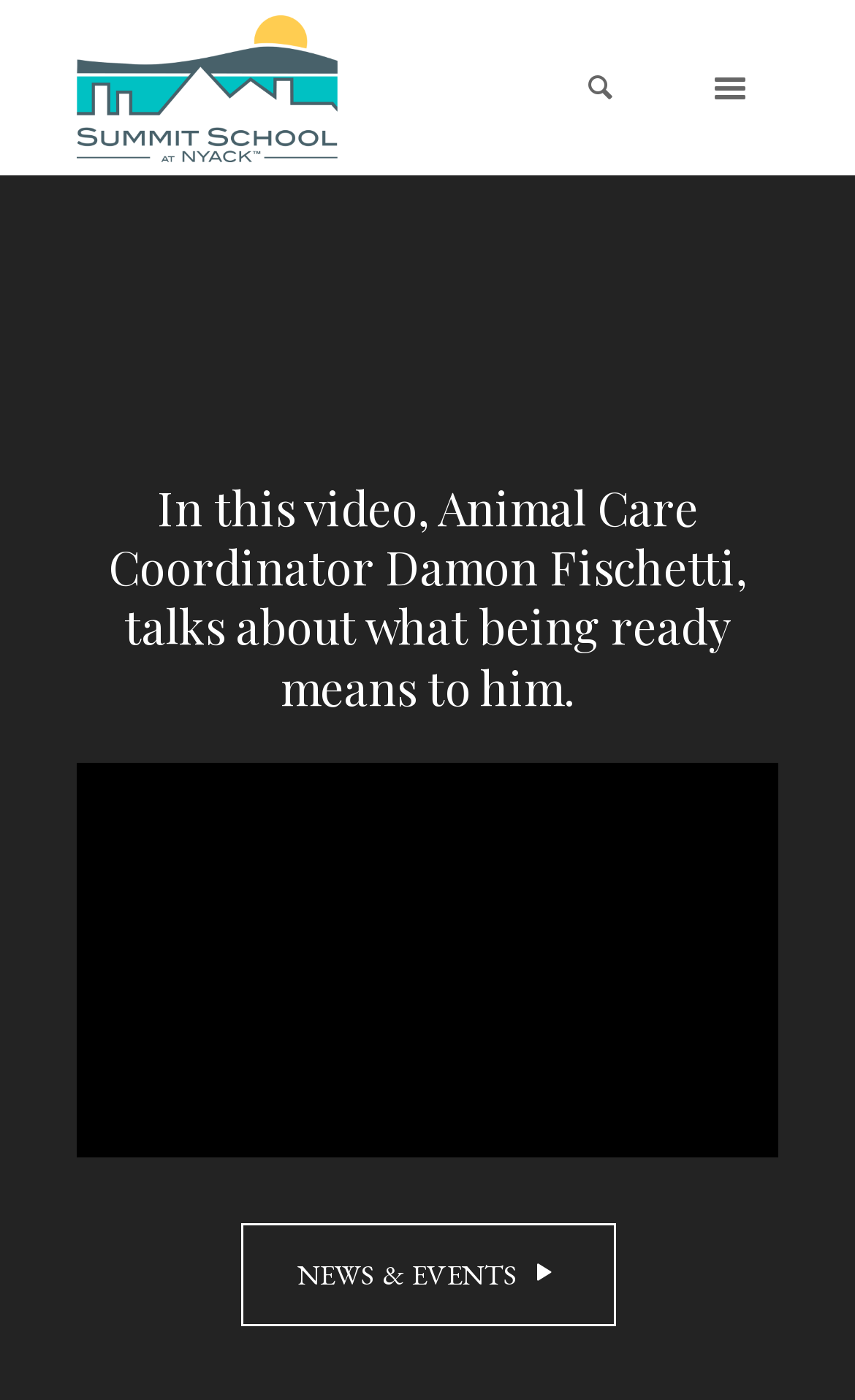What type of content is below the video?
Based on the image, provide your answer in one word or phrase.

News and events